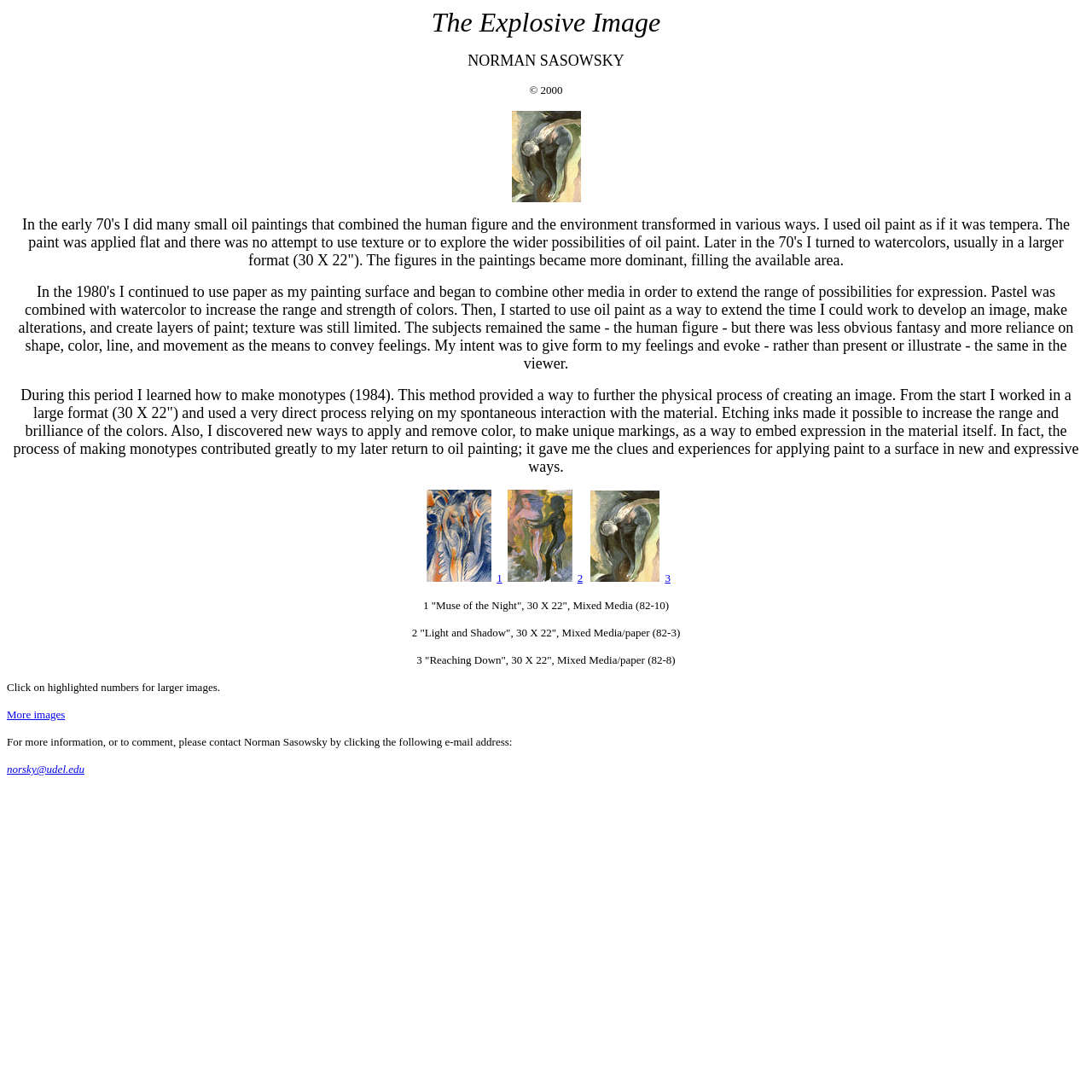What is the size of the artwork 'Muse of the Night'?
Answer the question with as much detail as possible.

The text accompanying the image of 'Muse of the Night' specifies its size as 30 X 22 inches.